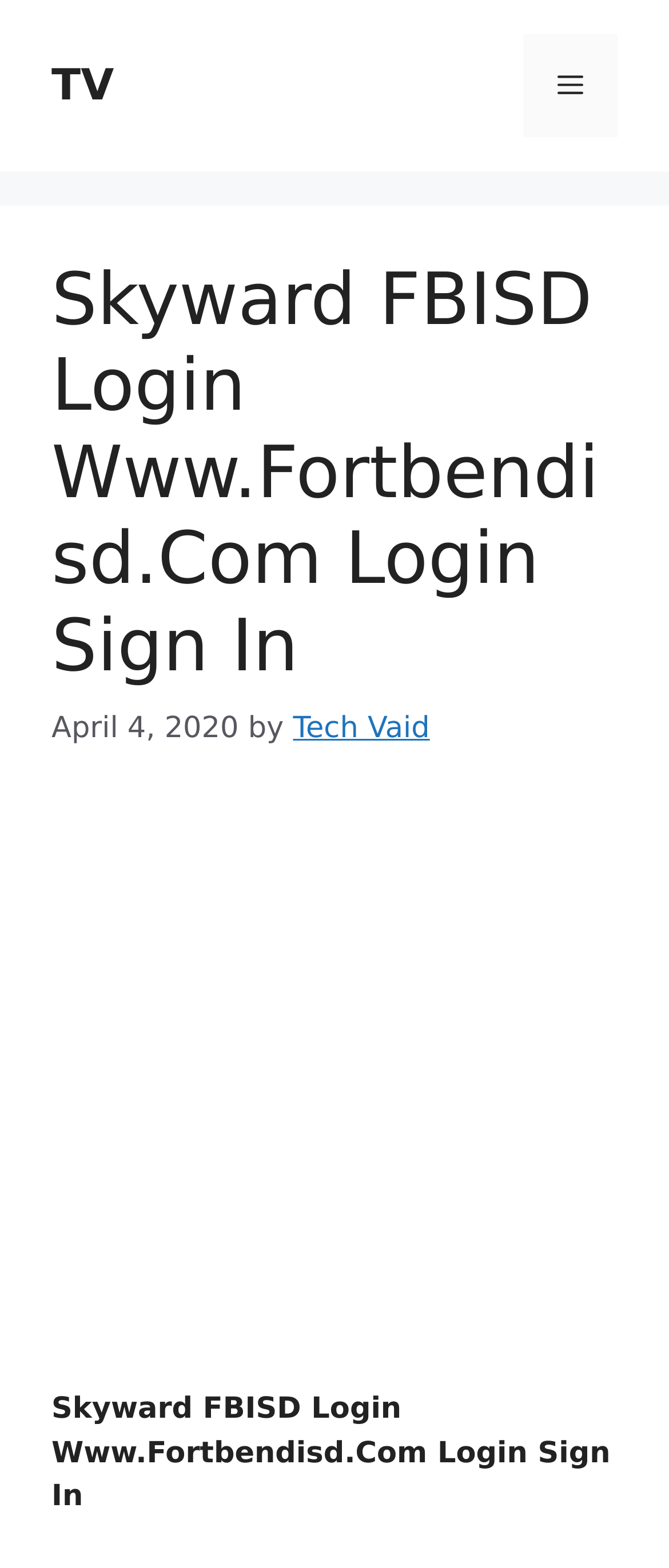Using the description: "TV", determine the UI element's bounding box coordinates. Ensure the coordinates are in the format of four float numbers between 0 and 1, i.e., [left, top, right, bottom].

[0.077, 0.038, 0.17, 0.07]